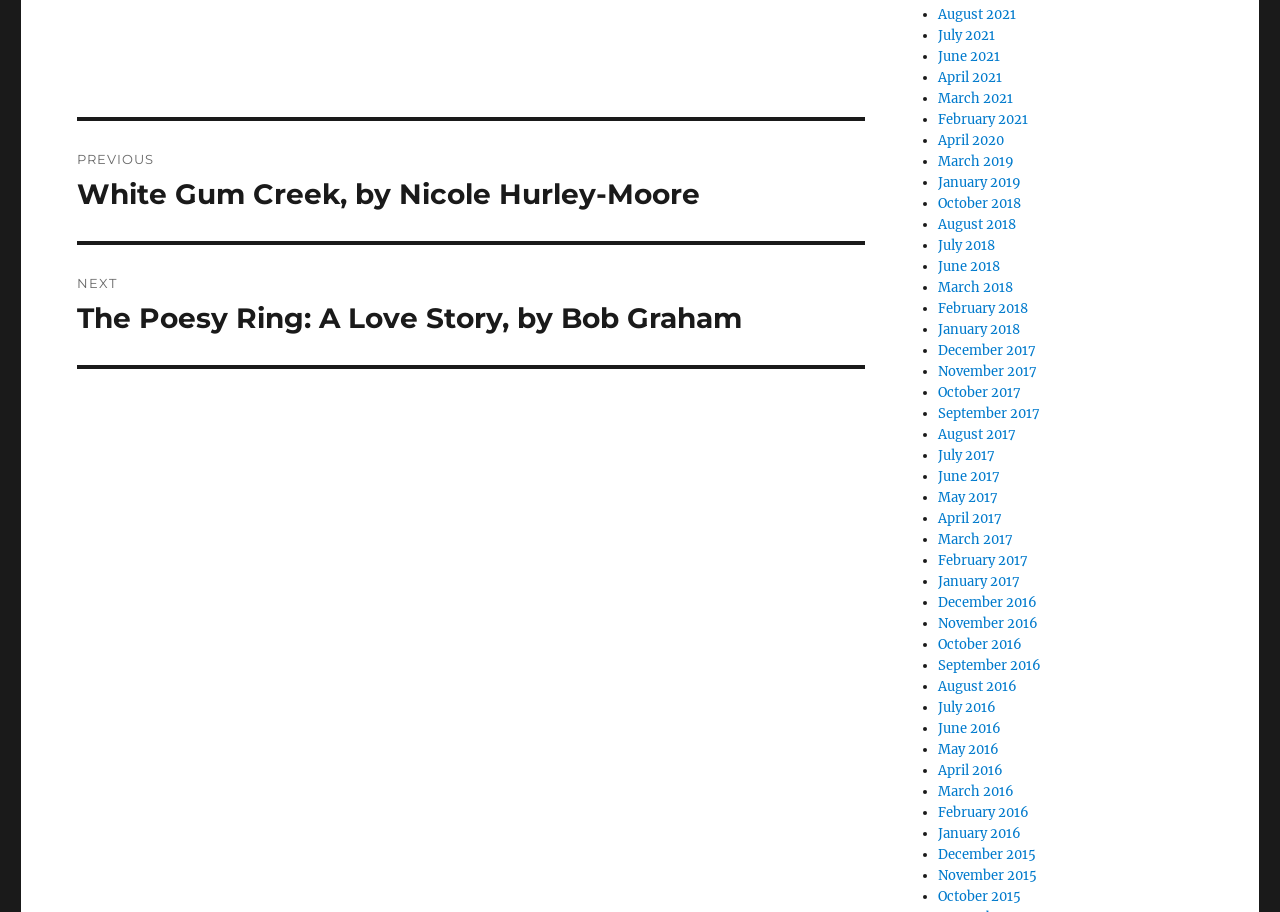How many archive links are there?
Please give a detailed answer to the question using the information shown in the image.

There are more than 50 archive links, each representing a different month and year, ranging from 'August 2021' to 'May 2016'.